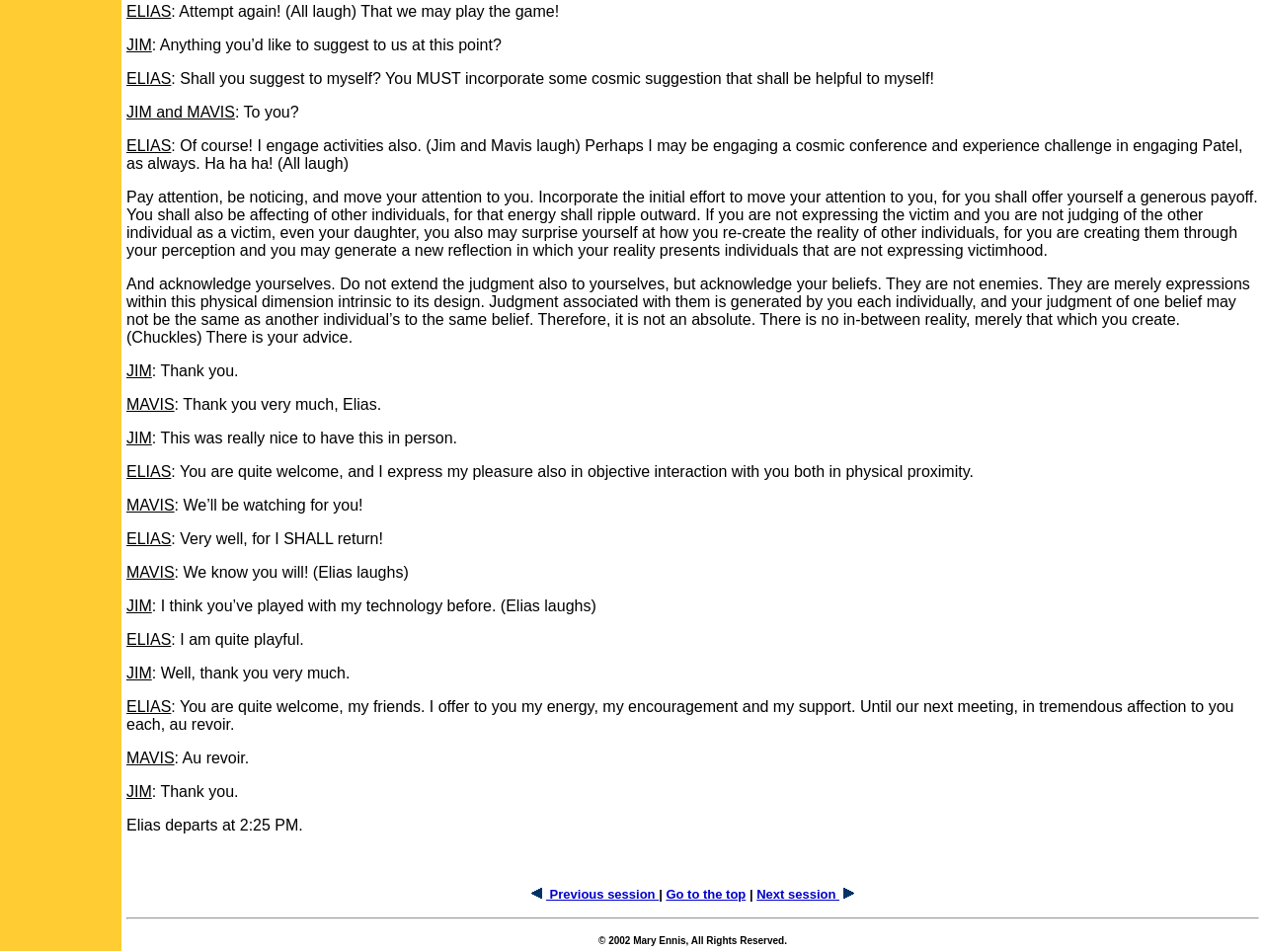Given the webpage screenshot and the description, determine the bounding box coordinates (top-left x, top-left y, bottom-right x, bottom-right y) that define the location of the UI element matching this description: Go to the top

[0.527, 0.932, 0.59, 0.947]